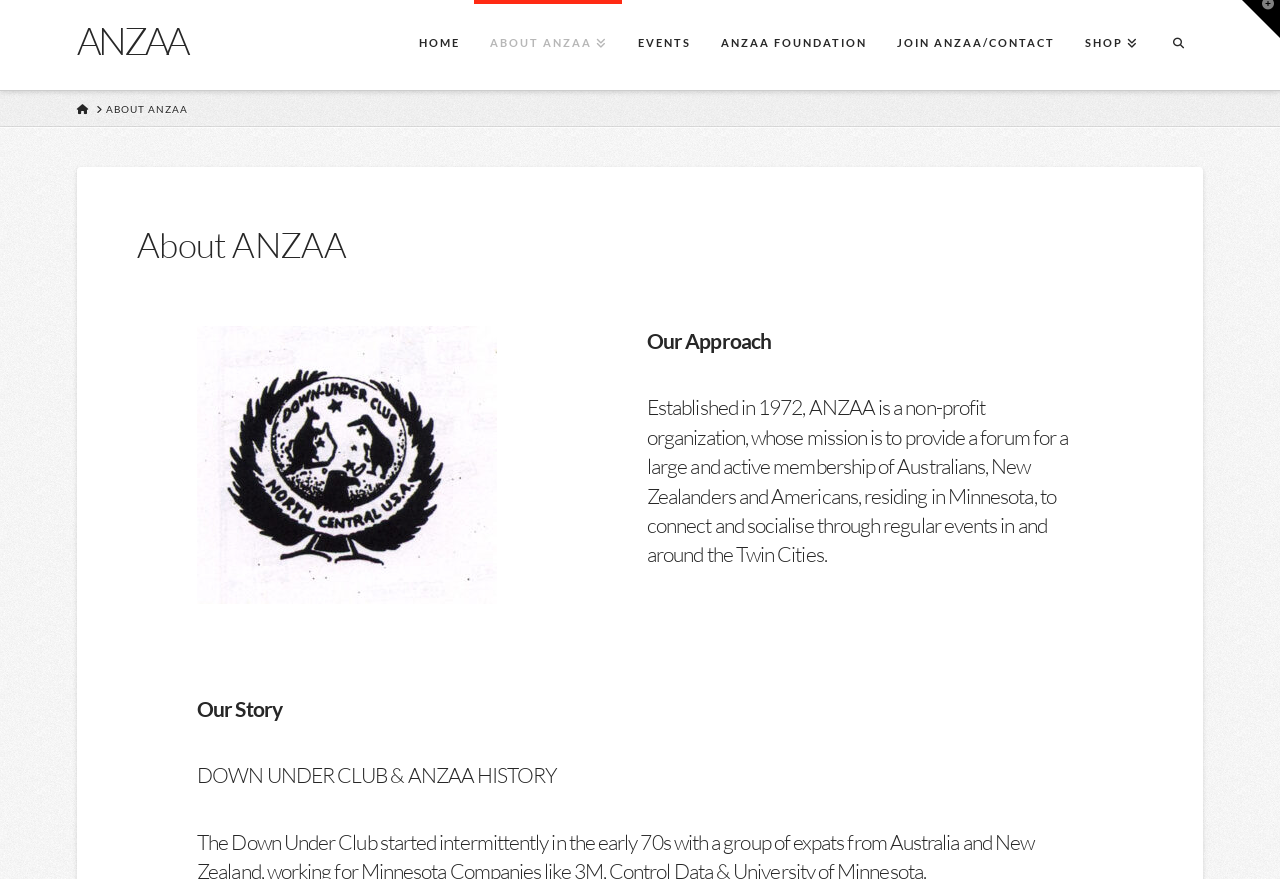Using the information in the image, give a detailed answer to the following question: What is the organization's mission?

I found the mission statement in the paragraph under the 'Our Approach' heading, which states that ANZAA's mission is to provide a forum for a large and active membership of Australians, New Zealanders, and Americans, residing in Minnesota, to connect and socialise through regular events in and around the Twin Cities.